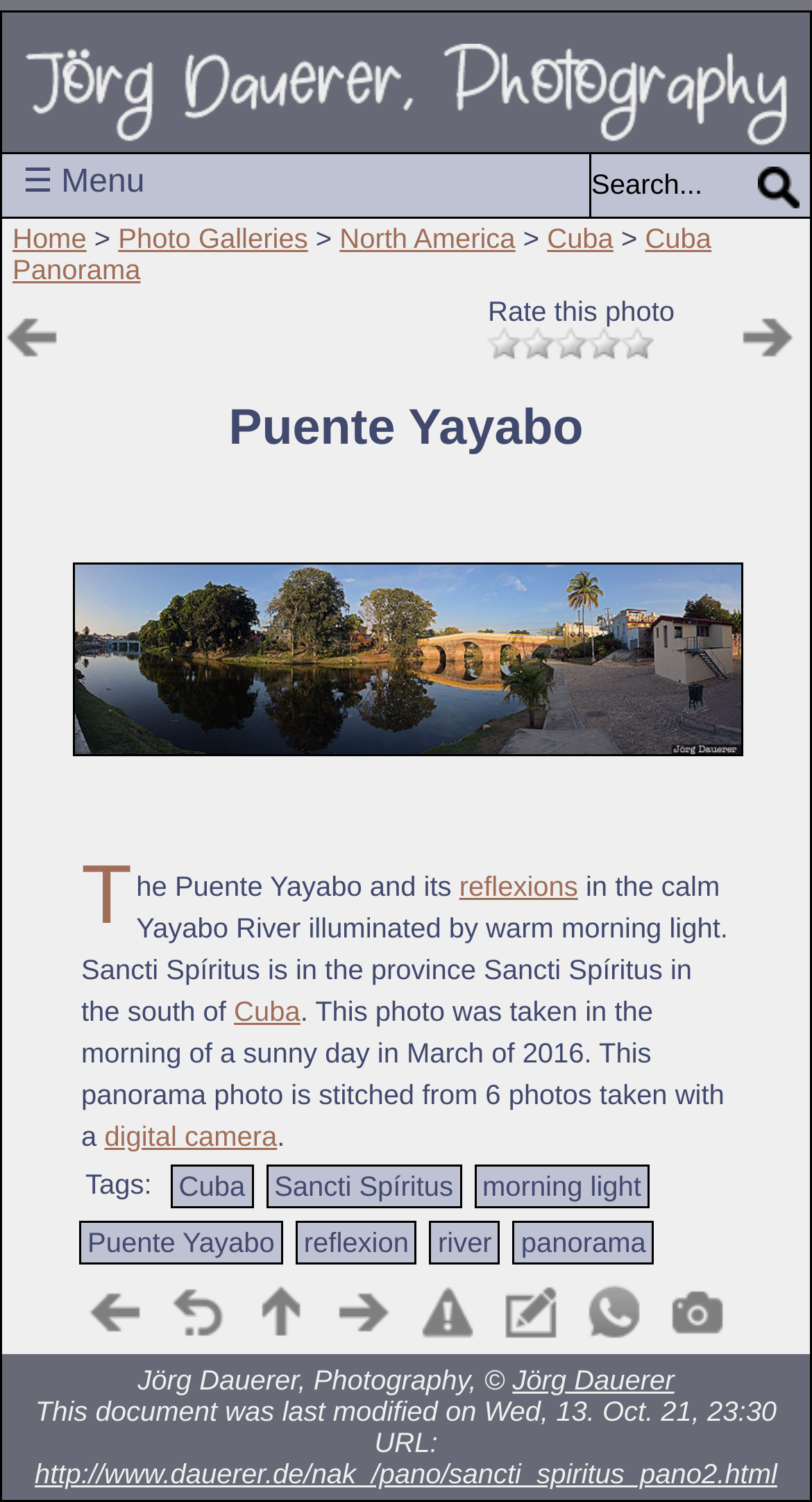Generate a comprehensive description of the webpage.

This webpage is a photography website showcasing a panoramic photo of Puente Yayabo in Cuba. At the top left corner, there is a logo and a menu button. Next to the logo, there is a search bar with a placeholder text "Search...". Below the search bar, there are navigation links to "Home", "Photo Galleries", "North America", "Cuba", and "Cuba Panorama".

The main content of the webpage is a large panoramic image of Puente Yayabo, which takes up most of the screen. Below the image, there is a description of the photo, stating that it was taken in the morning of a sunny day in March 2016, and that it is a stitched panorama from 6 photos taken with a digital camera.

To the right of the image, there are rating links from 1 to 5, allowing users to rate the photo. Below the rating links, there are tags related to the photo, including "Cuba", "Sancti Spíritus", "morning light", "Puente Yayabo", "reflexion", "river", and "panorama".

At the bottom of the webpage, there are navigation links to previous and next photos, as well as links to share the photo, send it as an electronic postcard, report an error, and access EXIF information of the digital photo. The webpage also displays the copyright information and the last modified date.